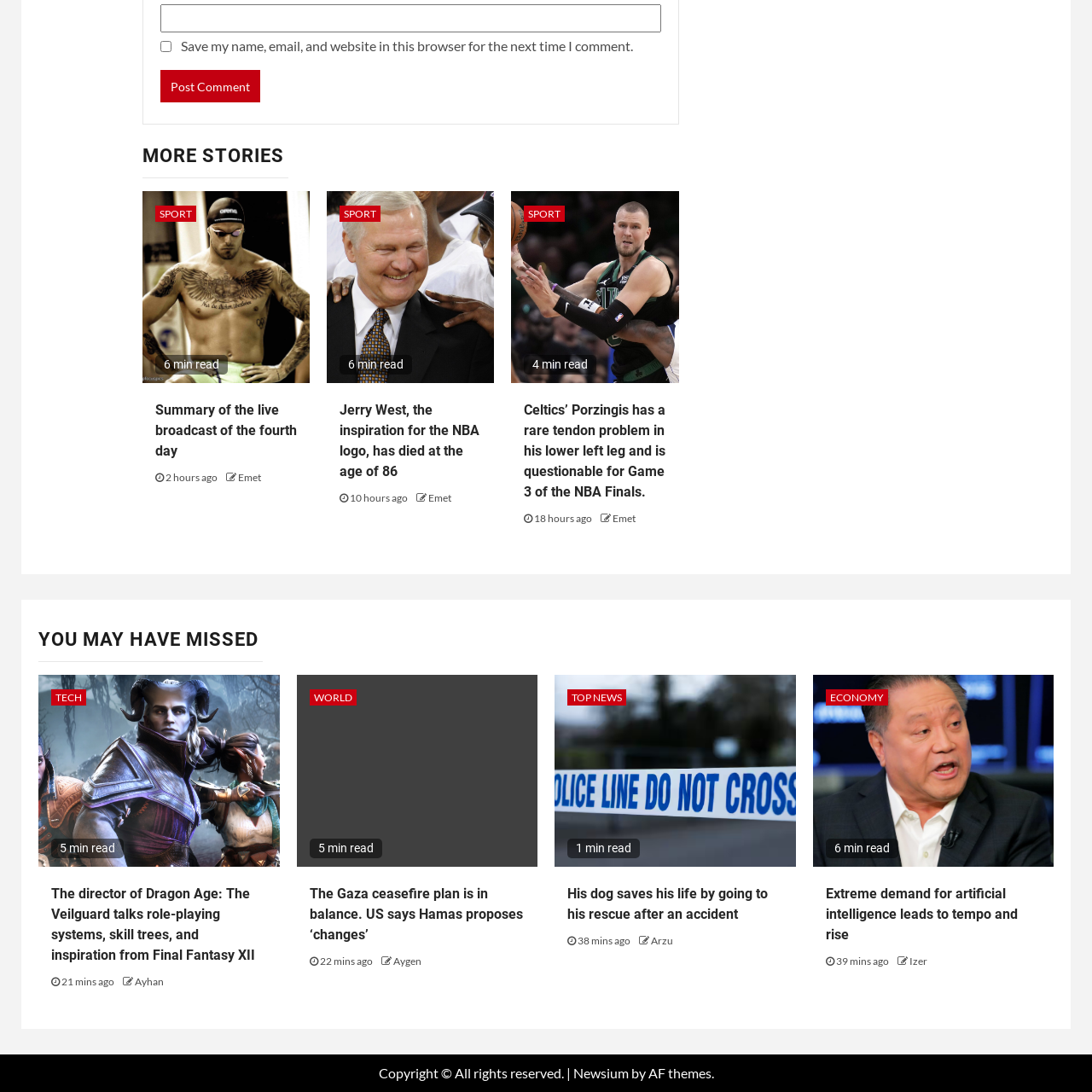Please identify the bounding box coordinates of the element I need to click to follow this instruction: "Click the 'Post Comment' button".

[0.147, 0.064, 0.238, 0.094]